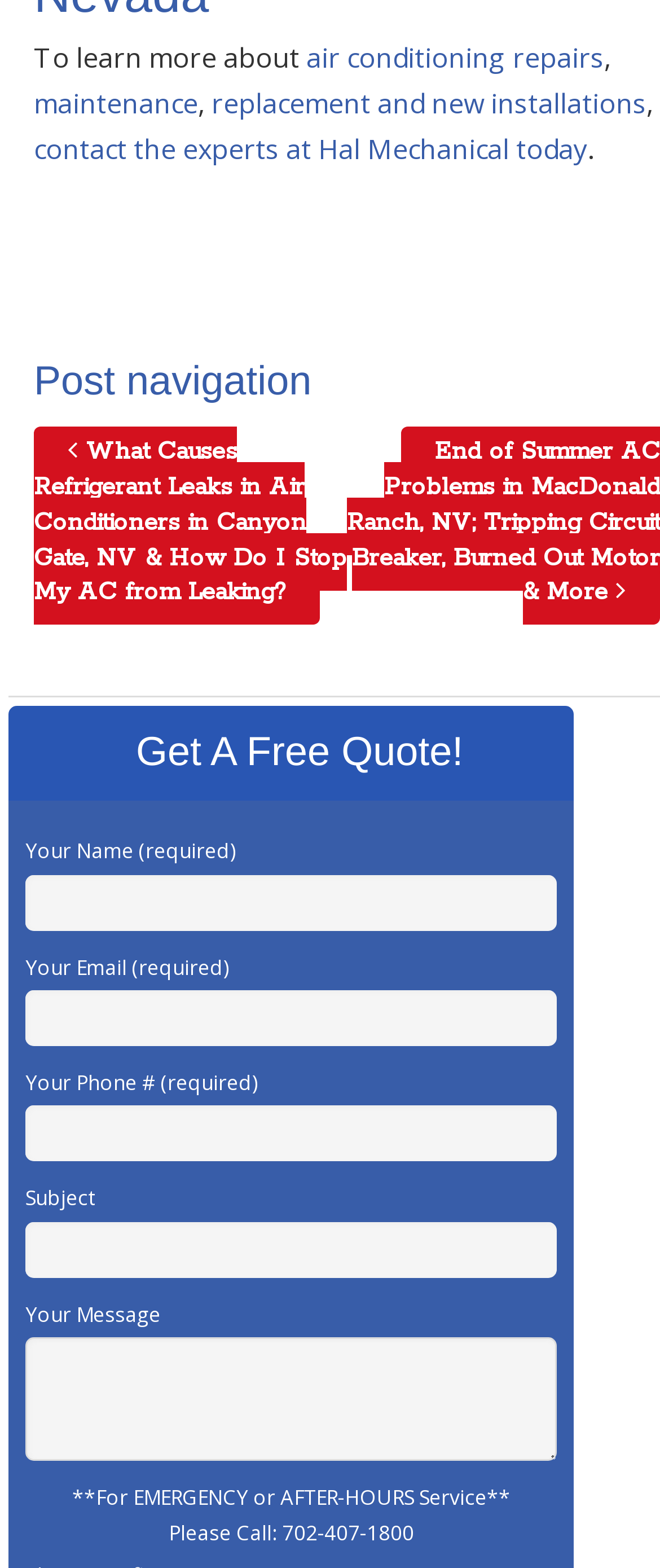What is the phone number for emergency service?
Using the image provided, answer with just one word or phrase.

702-407-1800